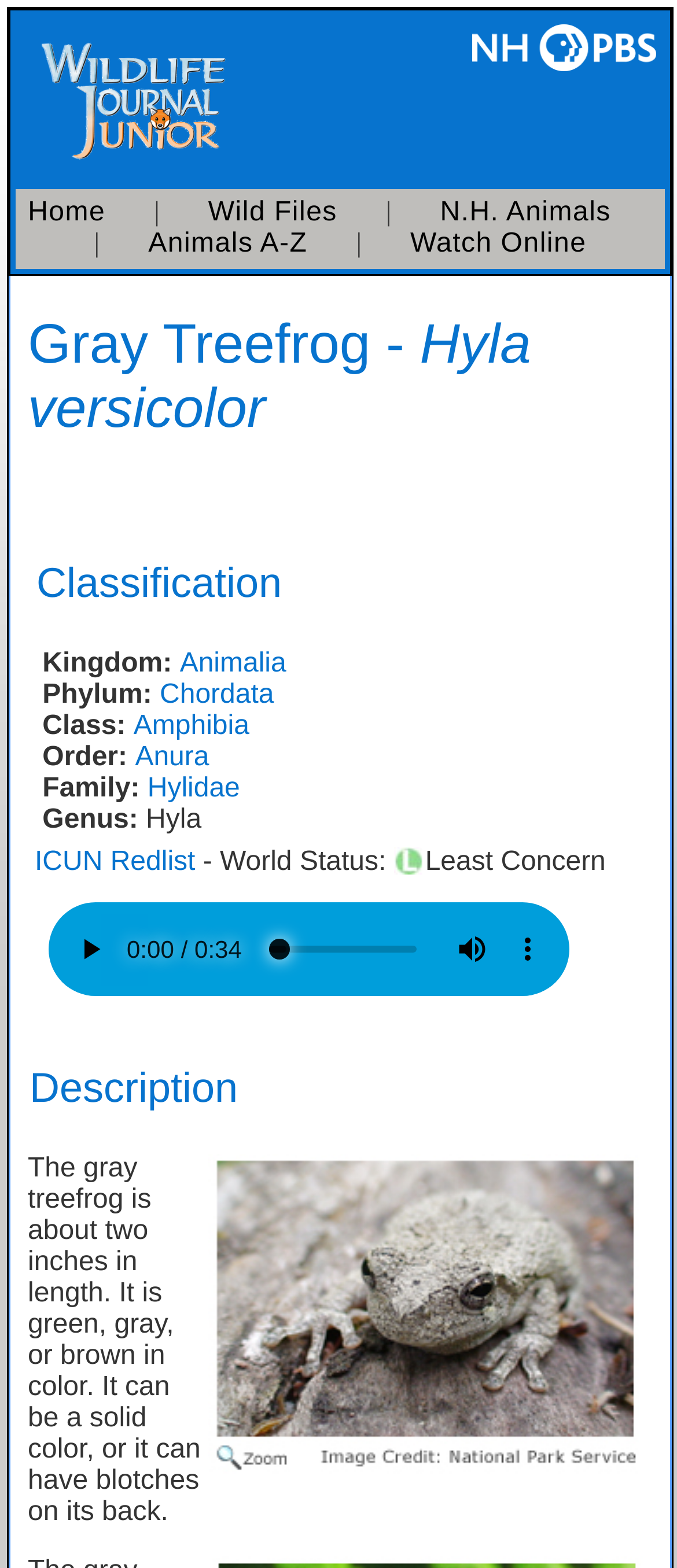Please specify the bounding box coordinates in the format (top-left x, top-left y, bottom-right x, bottom-right y), with values ranging from 0 to 1. Identify the bounding box for the UI component described as follows: Animals A-Z

[0.219, 0.146, 0.454, 0.165]